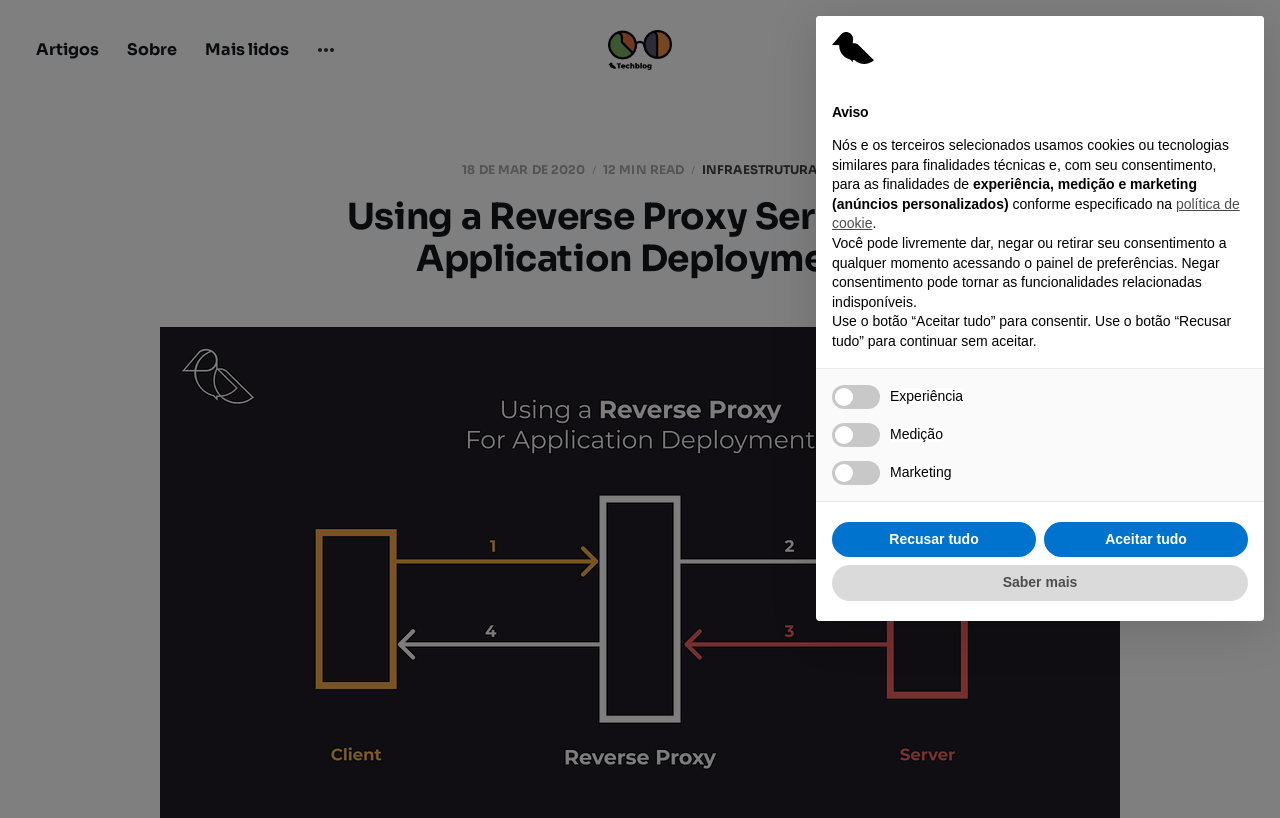How many minutes does it take to read the article?
Can you offer a detailed and complete answer to this question?

I found the answer by looking at the section below the title, where there is a time element with the text '12 MIN READ'.